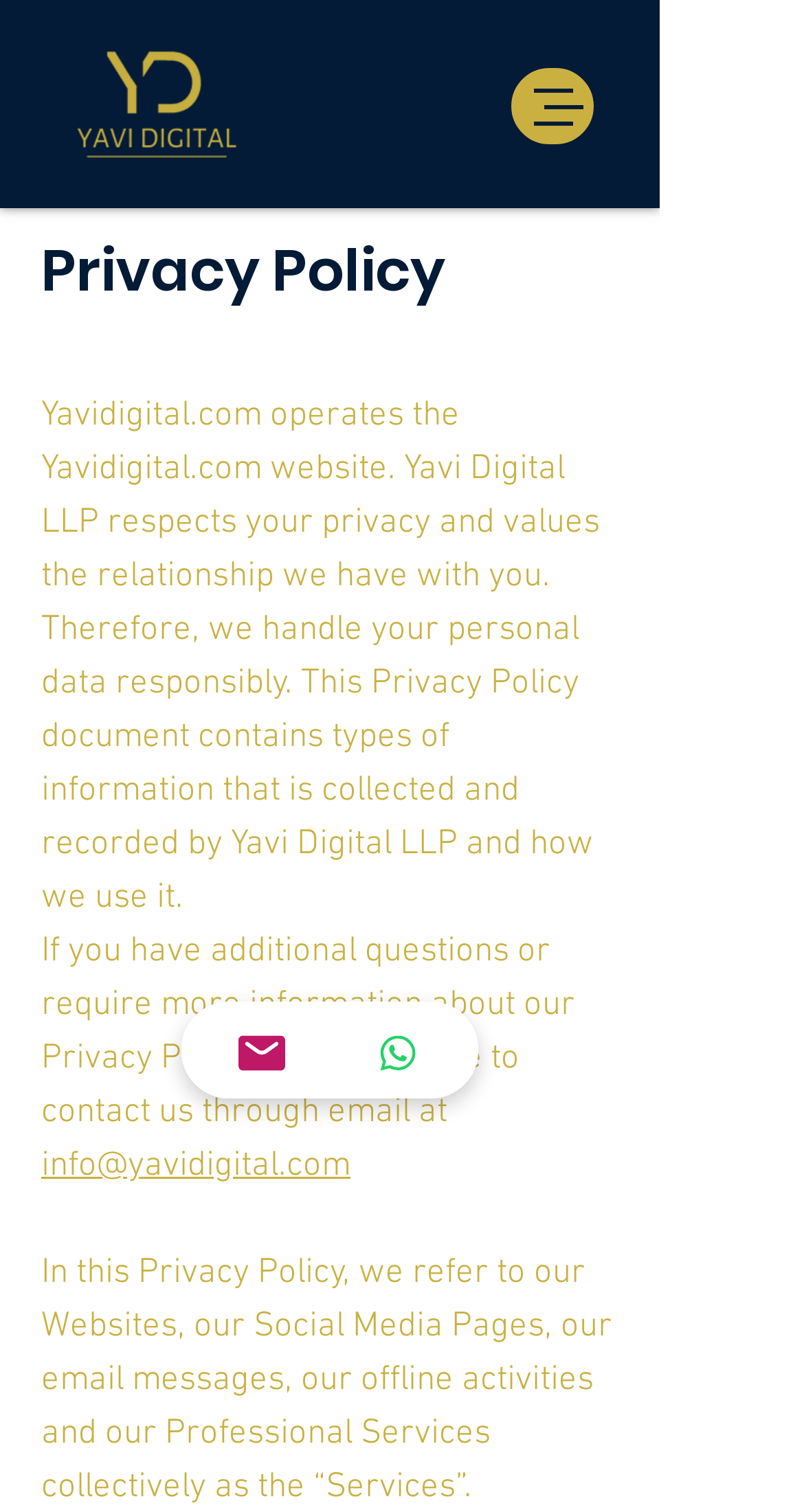What is the purpose of this webpage?
Answer the question with as much detail as possible.

The webpage is dedicated to the Privacy Policy of Yavi Digital, as indicated by the heading 'Privacy Policy' and the text that follows, which explains how the company handles personal data and provides information on what data is collected and how it is used.